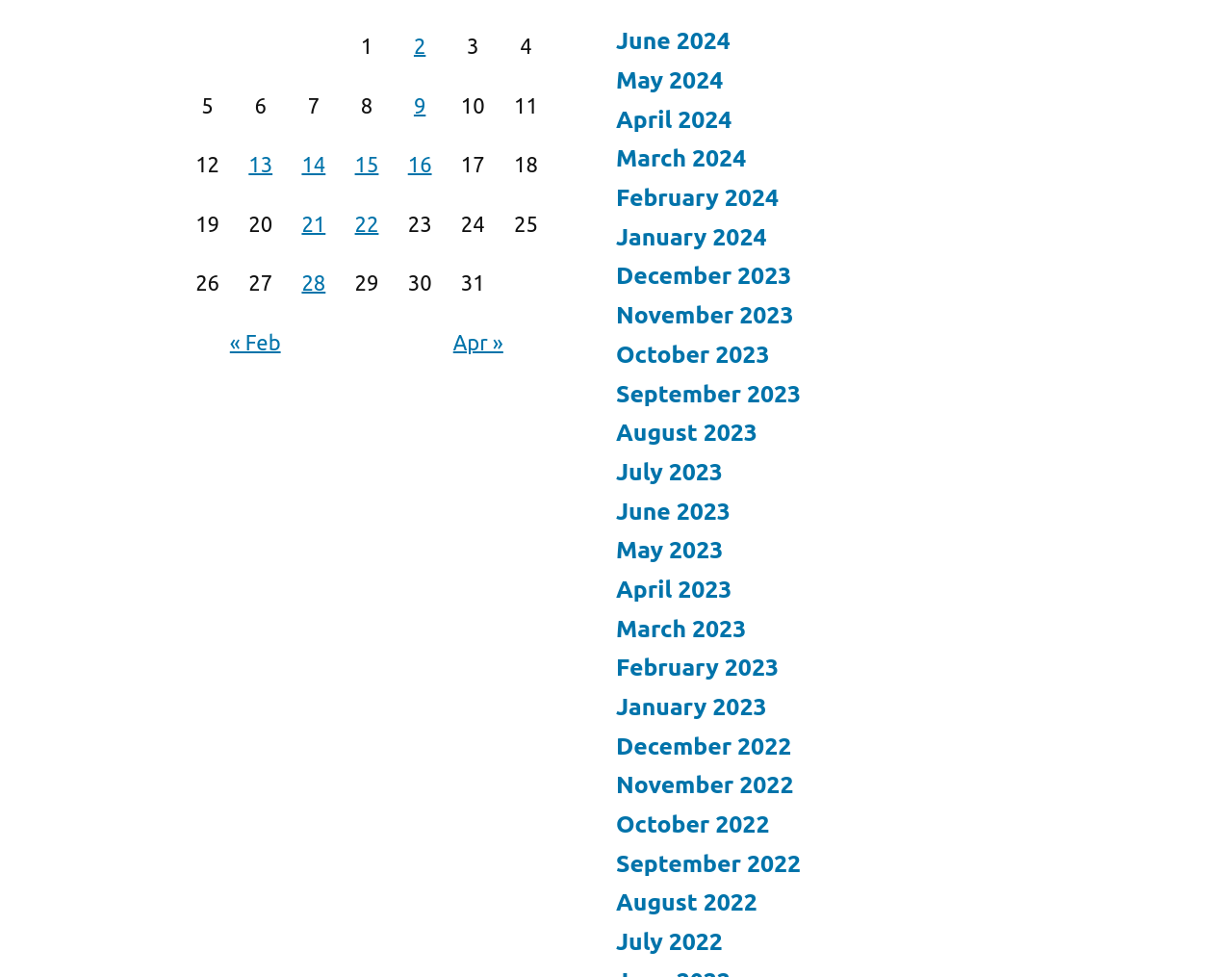Please answer the following query using a single word or phrase: 
What is the purpose of the links at the bottom of the webpage?

Navigating to other months